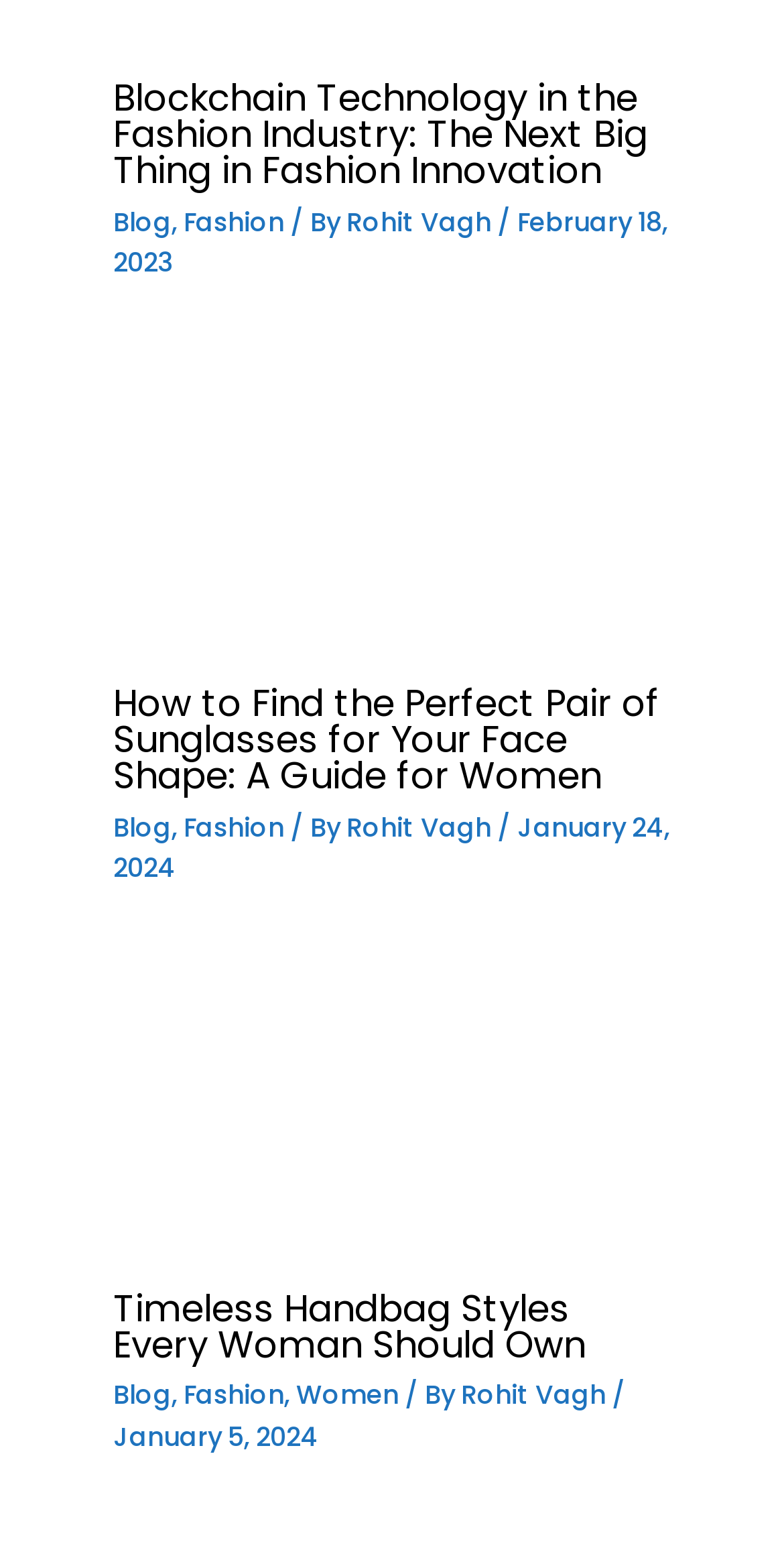Please specify the bounding box coordinates of the clickable region necessary for completing the following instruction: "Register for Corporate / Trainer License Program". The coordinates must consist of four float numbers between 0 and 1, i.e., [left, top, right, bottom].

None